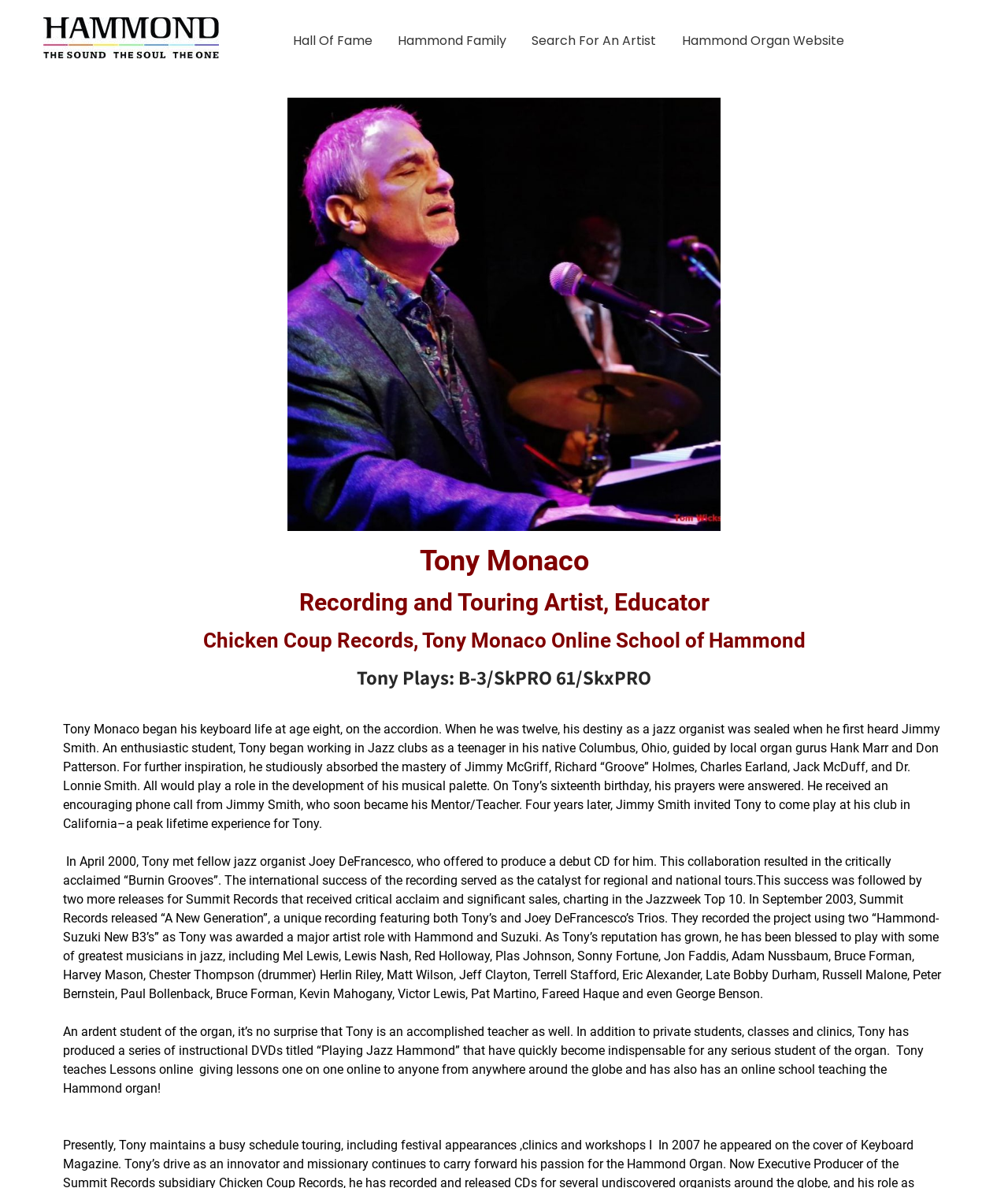Using the description: "Hammond Family", identify the bounding box of the corresponding UI element in the screenshot.

[0.384, 0.019, 0.514, 0.05]